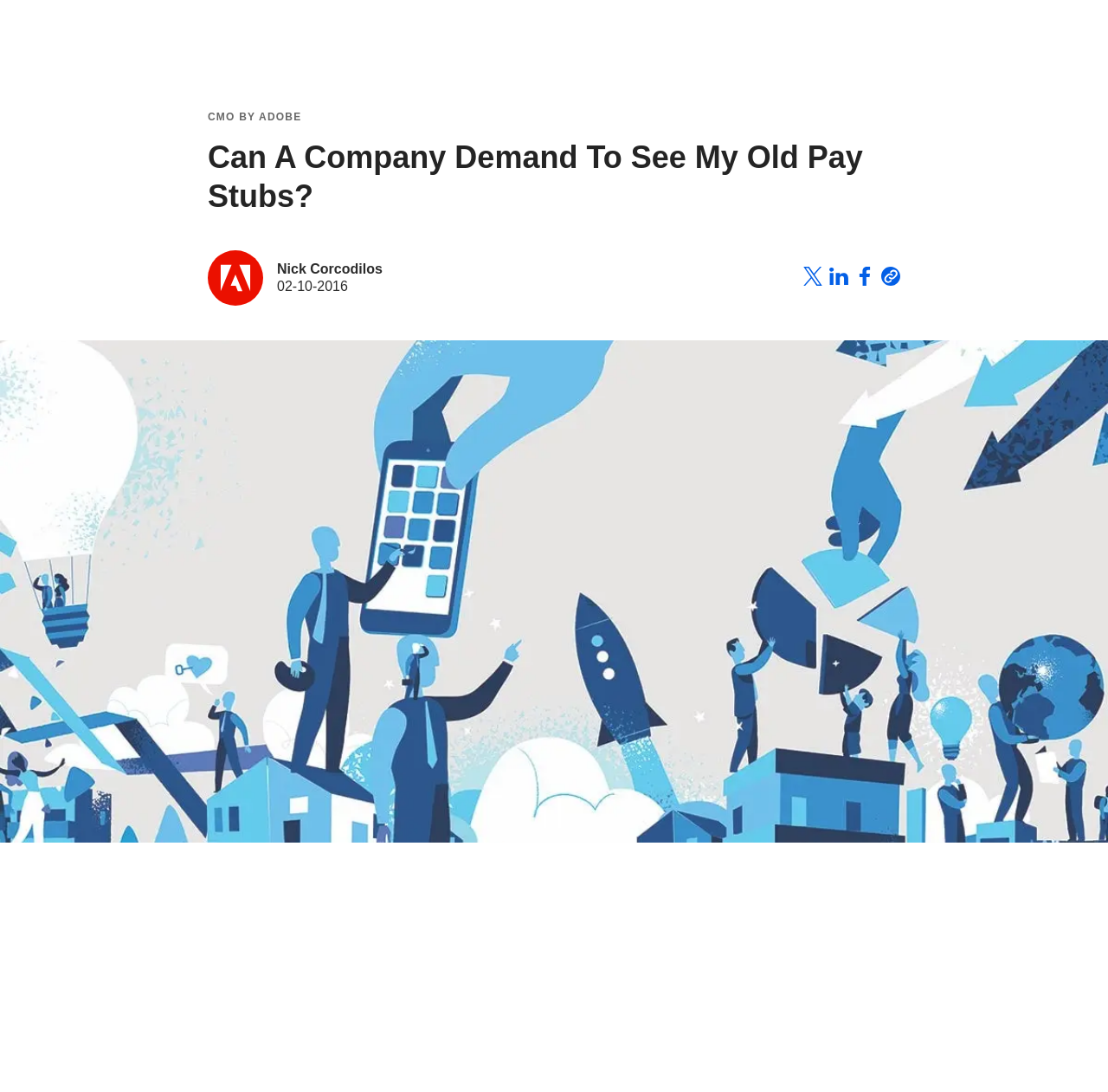Locate the bounding box for the described UI element: "ThriveDesk". Ensure the coordinates are four float numbers between 0 and 1, formatted as [left, top, right, bottom].

None